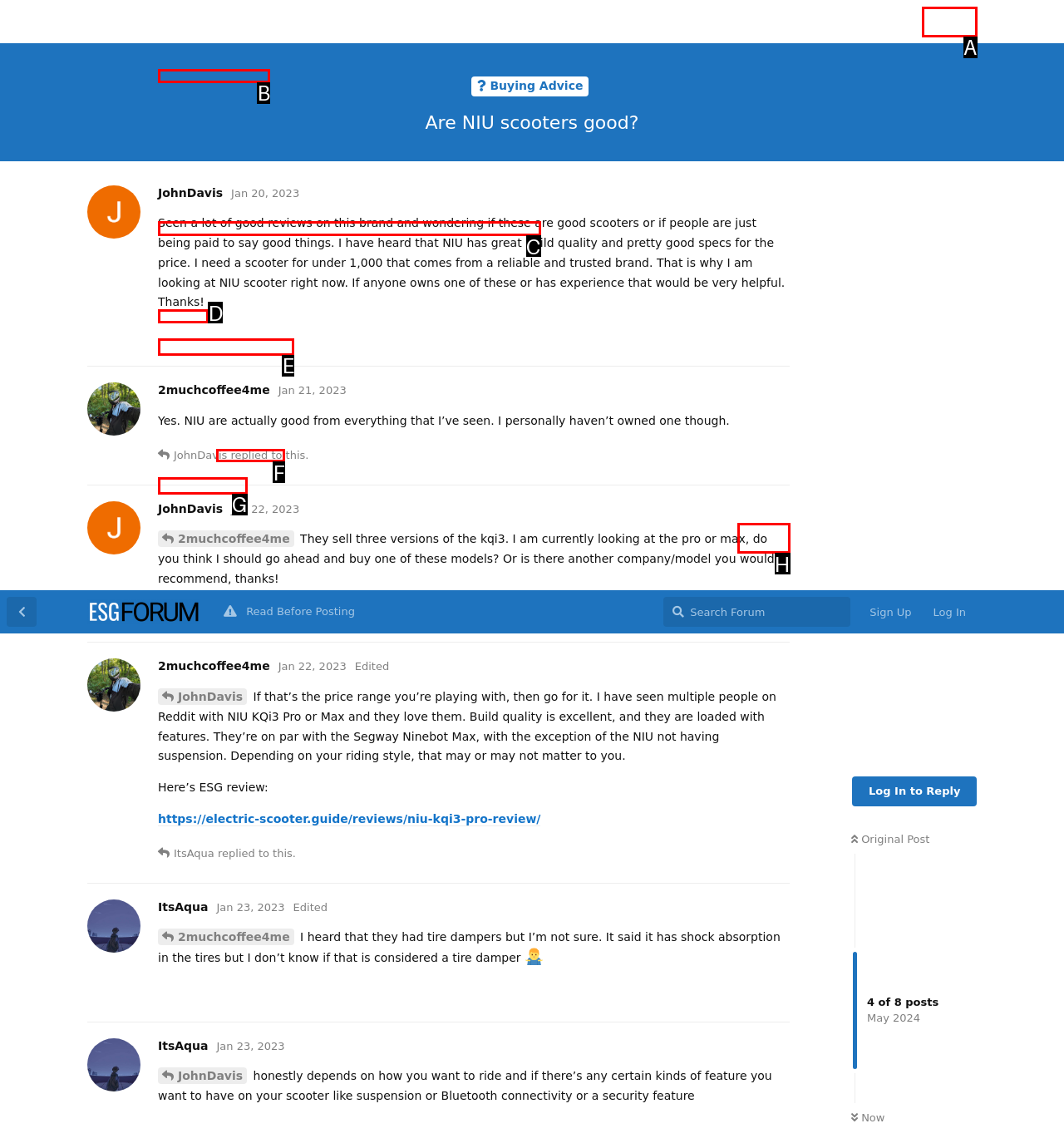Given the description: ItsAqua, identify the HTML element that fits best. Respond with the letter of the correct option from the choices.

D